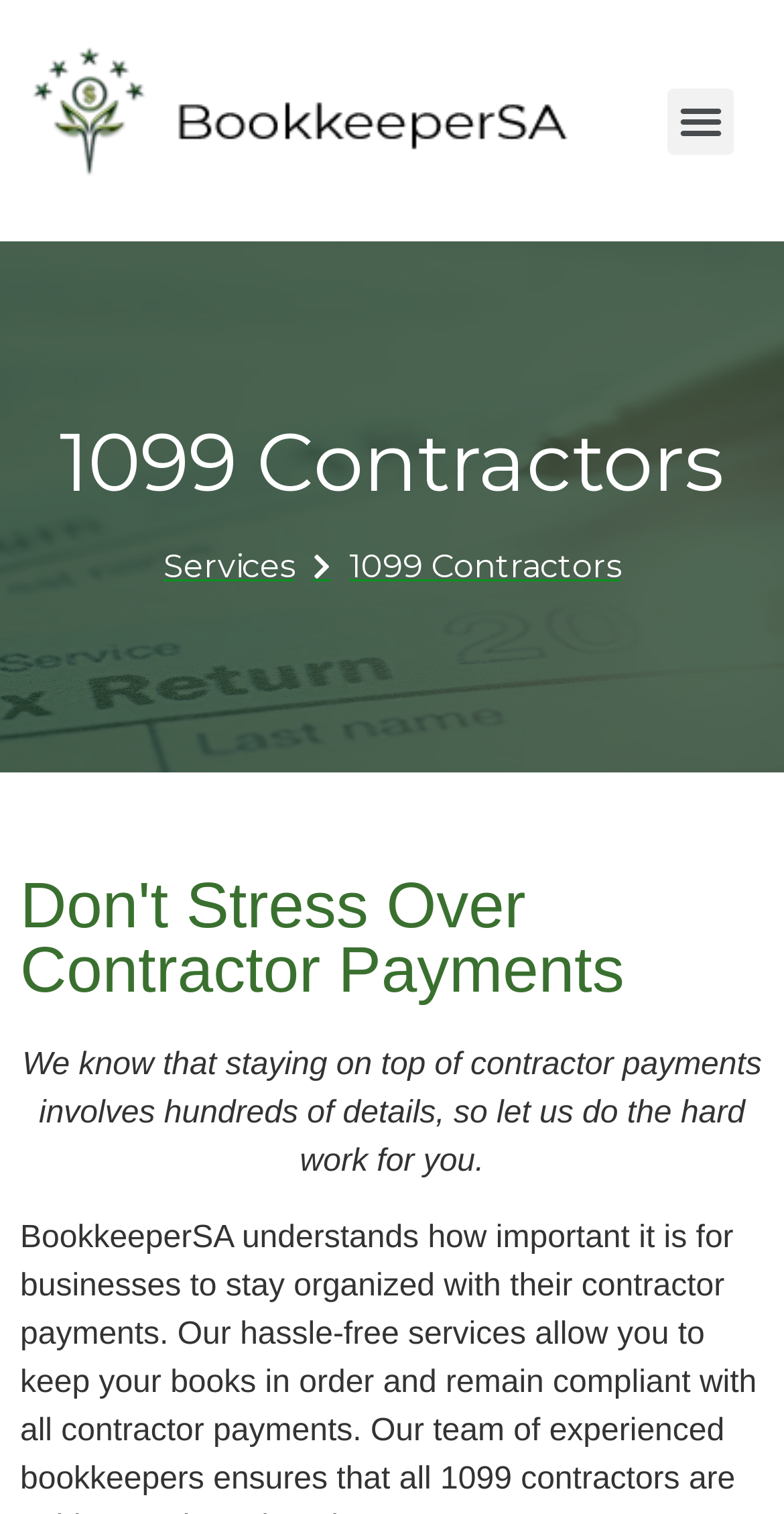Describe all the significant parts and information present on the webpage.

The webpage is about 1099 contractor services provided by BookkeeperSA. At the top left, there is a logo of BookkeeperSA, which is an image with a link to the company's main page. Next to the logo, there is a menu button on the top right. 

Below the logo, there is a main heading "1099 Contractors" that spans almost the entire width of the page. Underneath this heading, there are two links, "Services" and "1099 Contractors", placed side by side. 

Further down, there is a subheading "Don't Stress Over Contractor Payments" that occupies most of the page width. Below this subheading, there is a paragraph of text that explains the benefits of using BookkeeperSA's services, stating that they can handle the details of contractor payments, allowing clients to focus on other tasks.